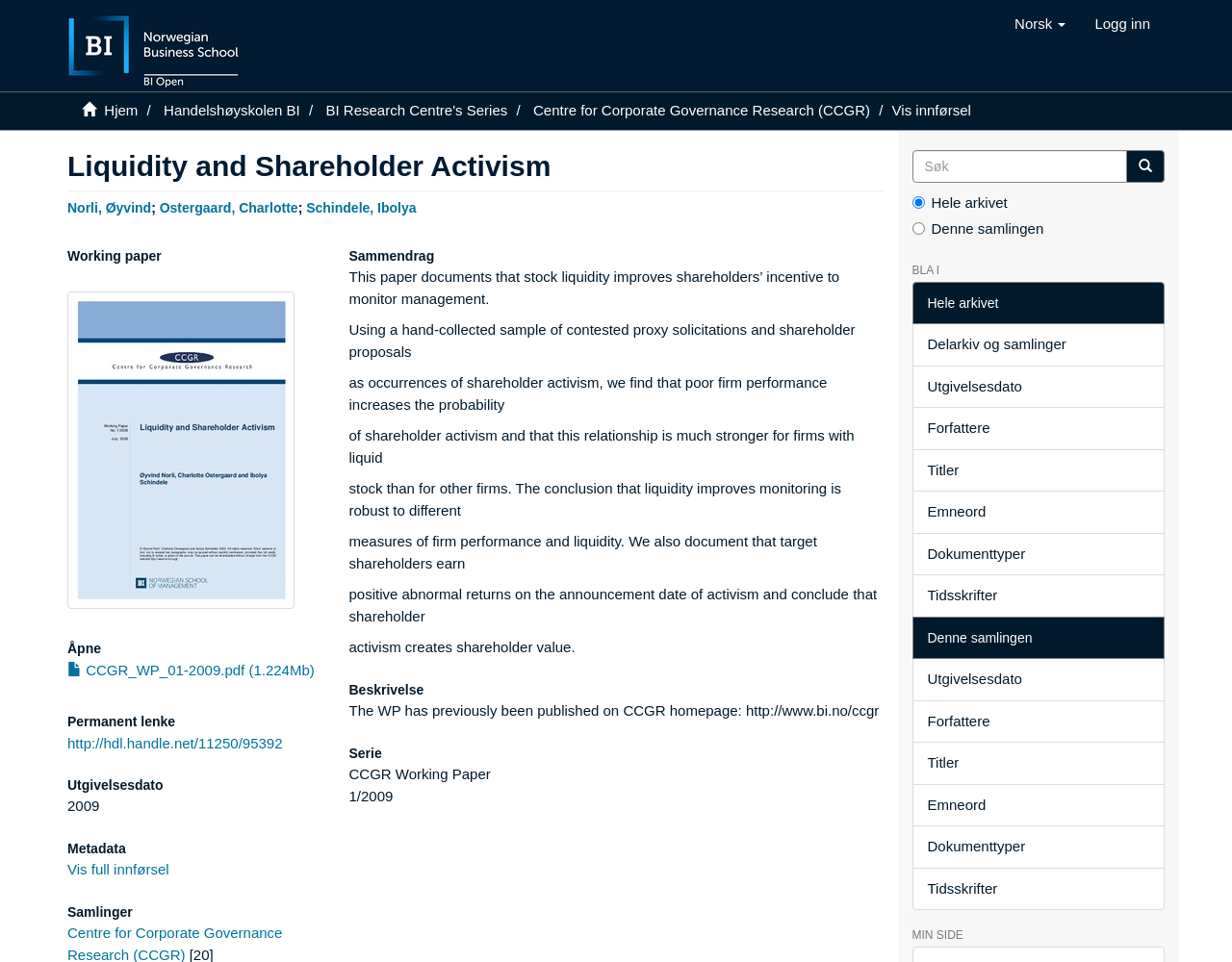Indicate the bounding box coordinates of the element that must be clicked to execute the instruction: "Click the 'Vis full innførsel' link". The coordinates should be given as four float numbers between 0 and 1, i.e., [left, top, right, bottom].

[0.055, 0.895, 0.137, 0.912]